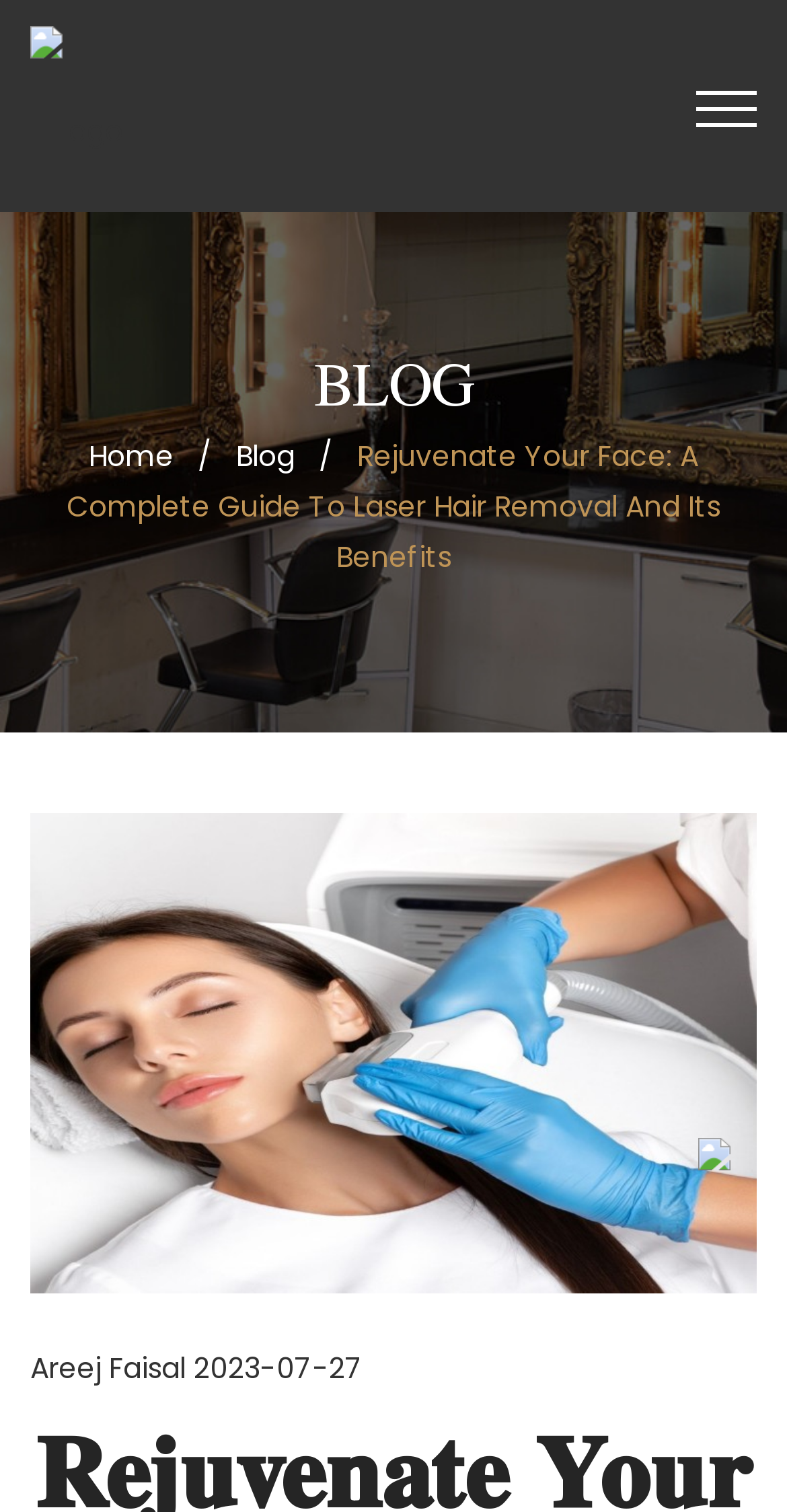When was the blog post published?
From the screenshot, supply a one-word or short-phrase answer.

2023-07-27